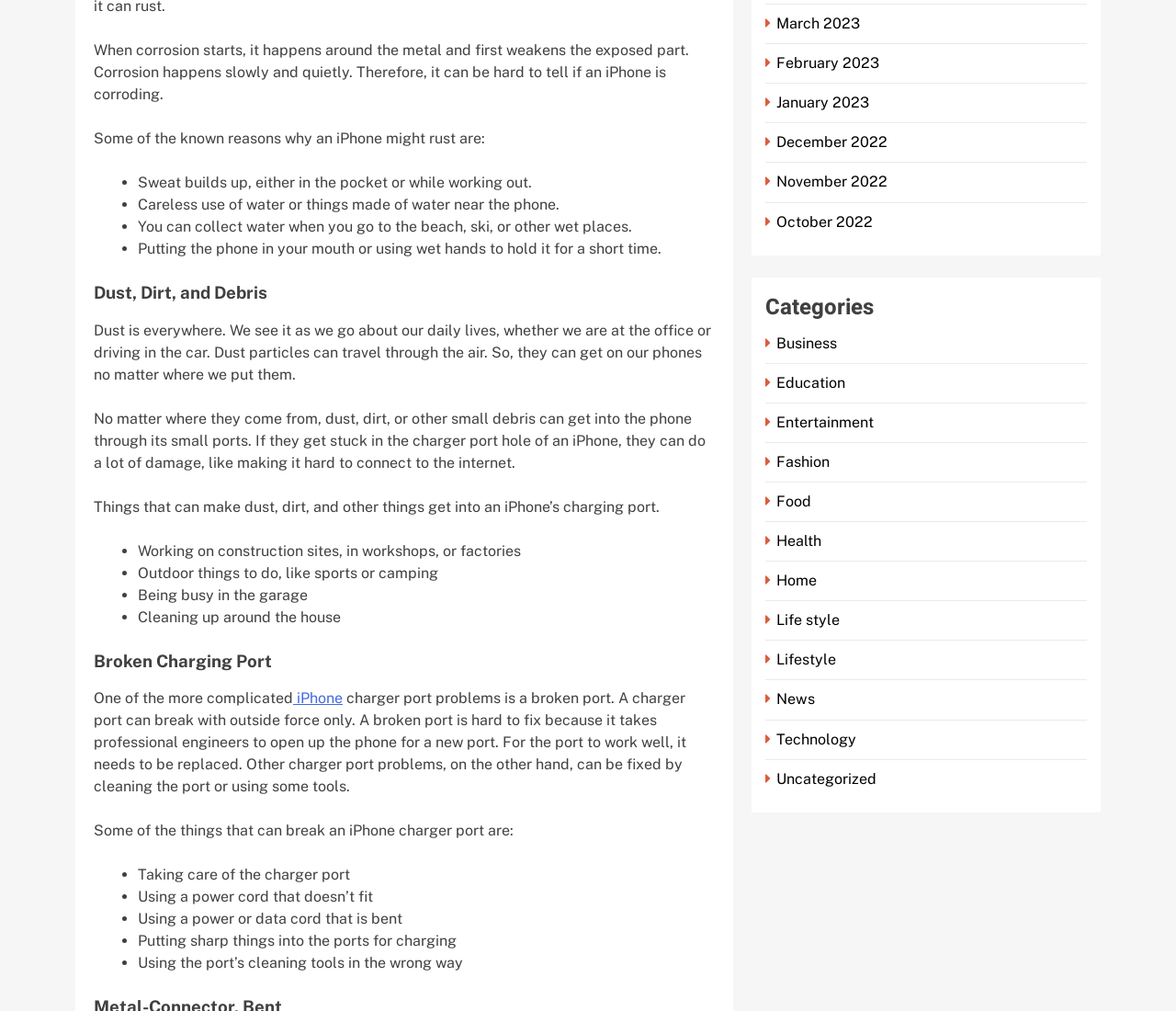What can get stuck in an iPhone's charging port?
Using the image, give a concise answer in the form of a single word or short phrase.

Dust, dirt, and debris